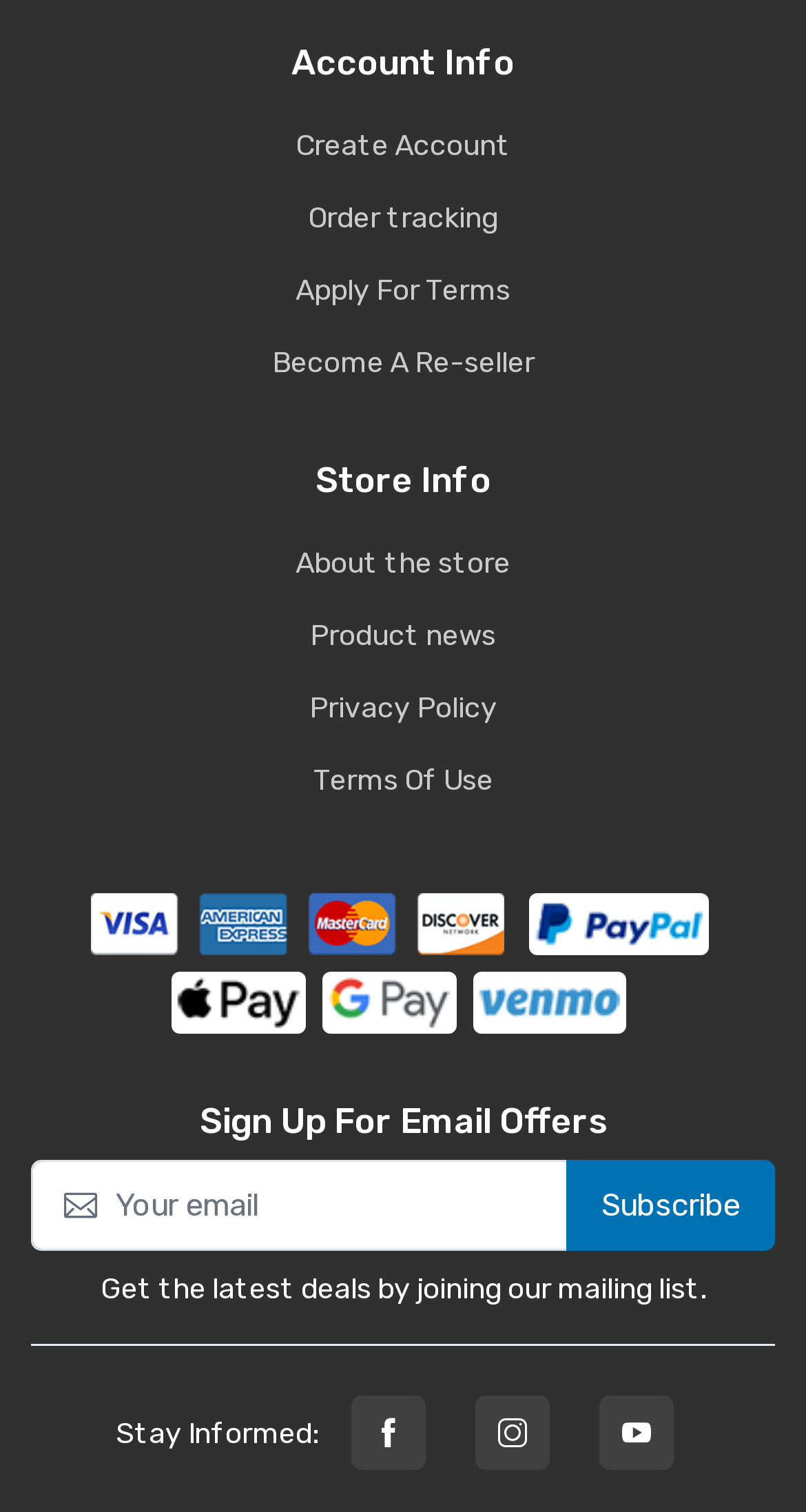What is the heading above the 'About the store' link?
Look at the screenshot and respond with one word or a short phrase.

Store Info